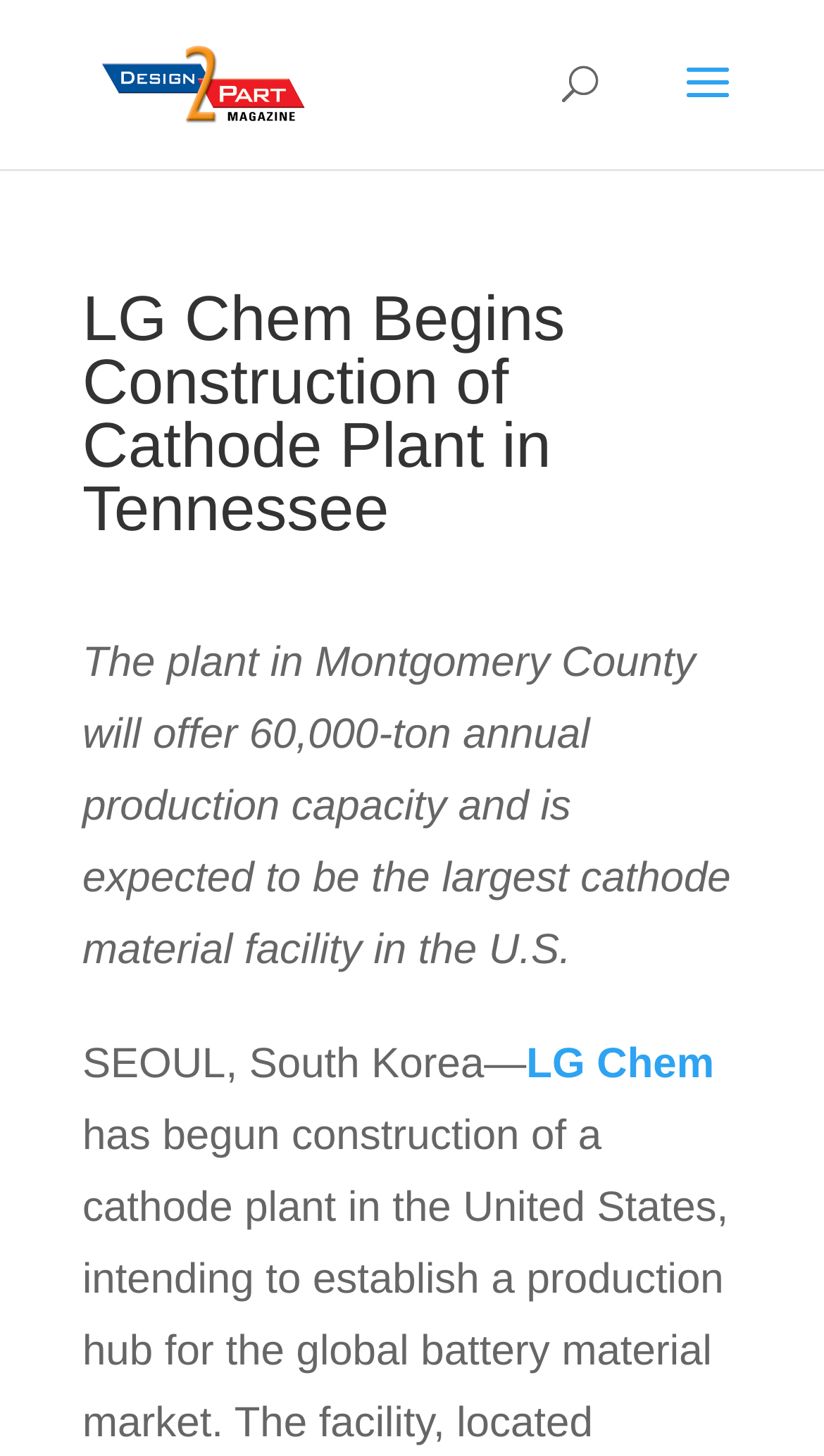Offer a detailed account of what is visible on the webpage.

The webpage is about LG Chem's construction of a cathode plant in Tennessee, as indicated by the title "LG Chem Begins Construction of Cathode Plant in Tennessee". At the top left of the page, there is a link to "Design 2 Part Magazine" accompanied by an image with the same name. 

Below the title, there is a search bar that spans across the top of the page. 

The main content of the webpage is divided into three sections. The first section is a heading that repeats the title "LG Chem Begins Construction of Cathode Plant in Tennessee". 

Below the heading, there is a paragraph of text that describes the plant, stating that it will have an annual production capacity of 60,000 tons and will be the largest cathode material facility in the U.S. 

The third section is a subheading that indicates the location of the news, "SEOUL, South Korea—", followed by a link to "LG Chem".